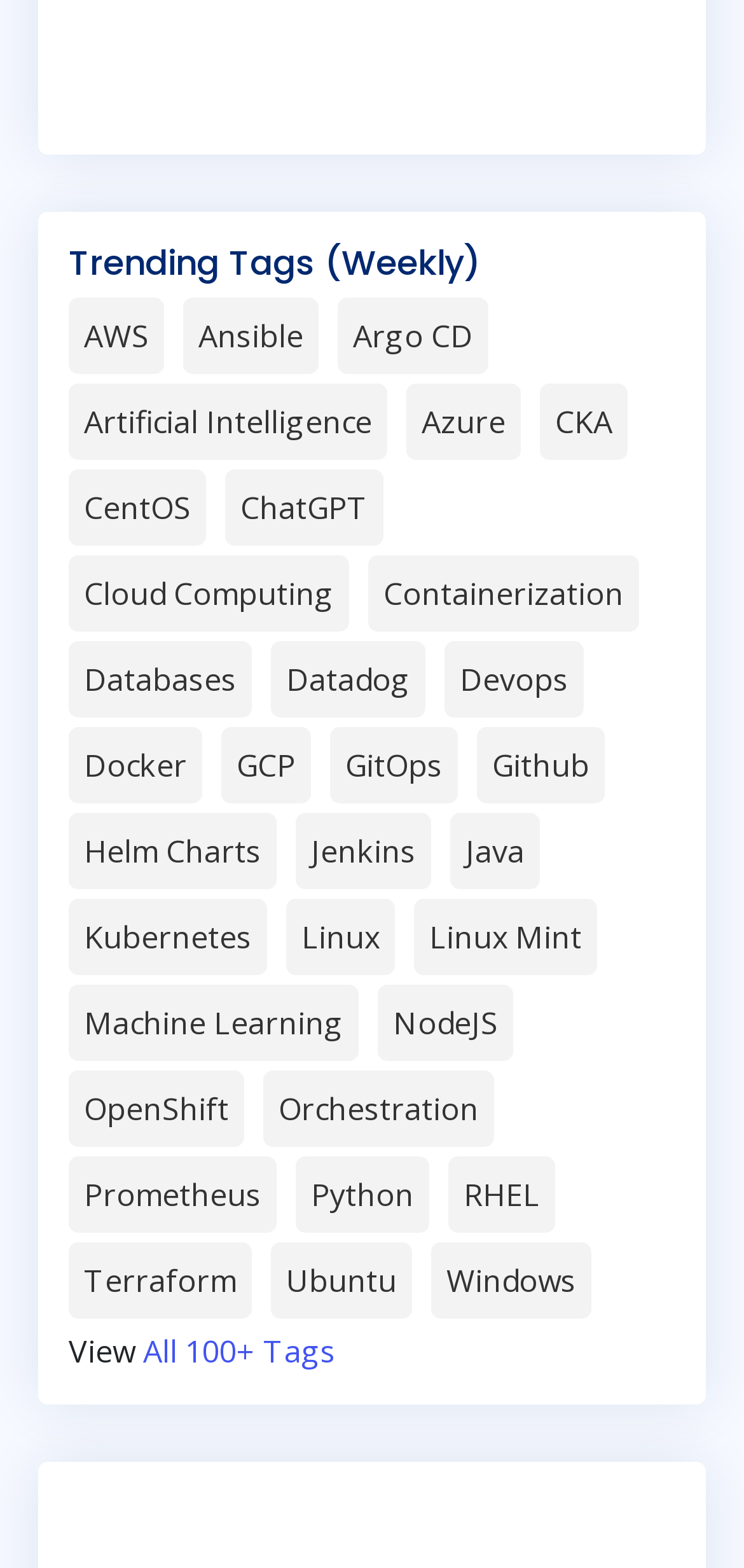Please identify the coordinates of the bounding box that should be clicked to fulfill this instruction: "Explore the Artificial Intelligence tag".

[0.092, 0.245, 0.521, 0.294]